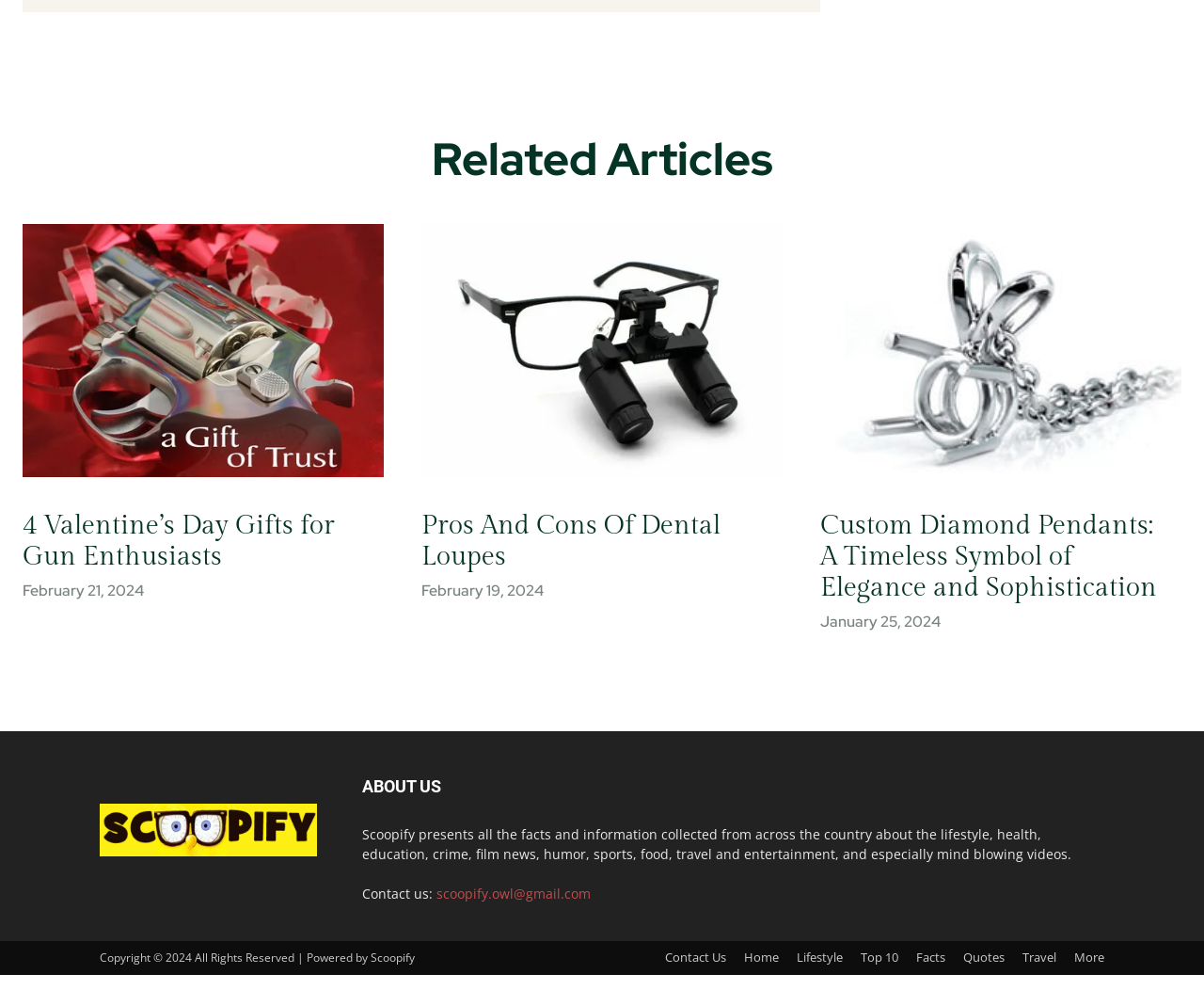Predict the bounding box coordinates of the area that should be clicked to accomplish the following instruction: "Go to 'Lifestyle' page". The bounding box coordinates should consist of four float numbers between 0 and 1, i.e., [left, top, right, bottom].

[0.662, 0.974, 0.7, 0.991]